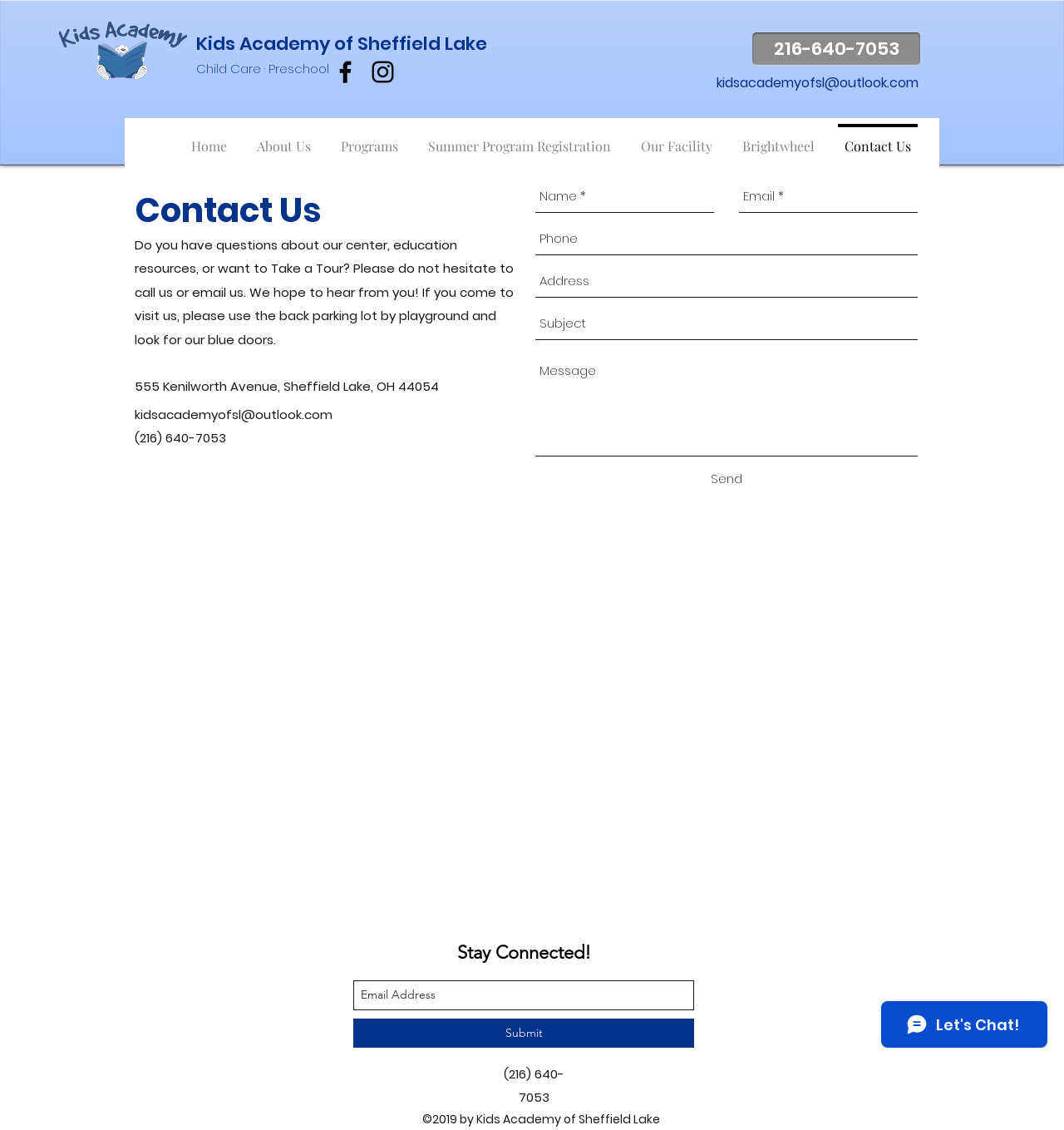Identify the bounding box coordinates of the clickable region required to complete the instruction: "View Rosedale Roofing services". The coordinates should be given as four float numbers within the range of 0 and 1, i.e., [left, top, right, bottom].

None